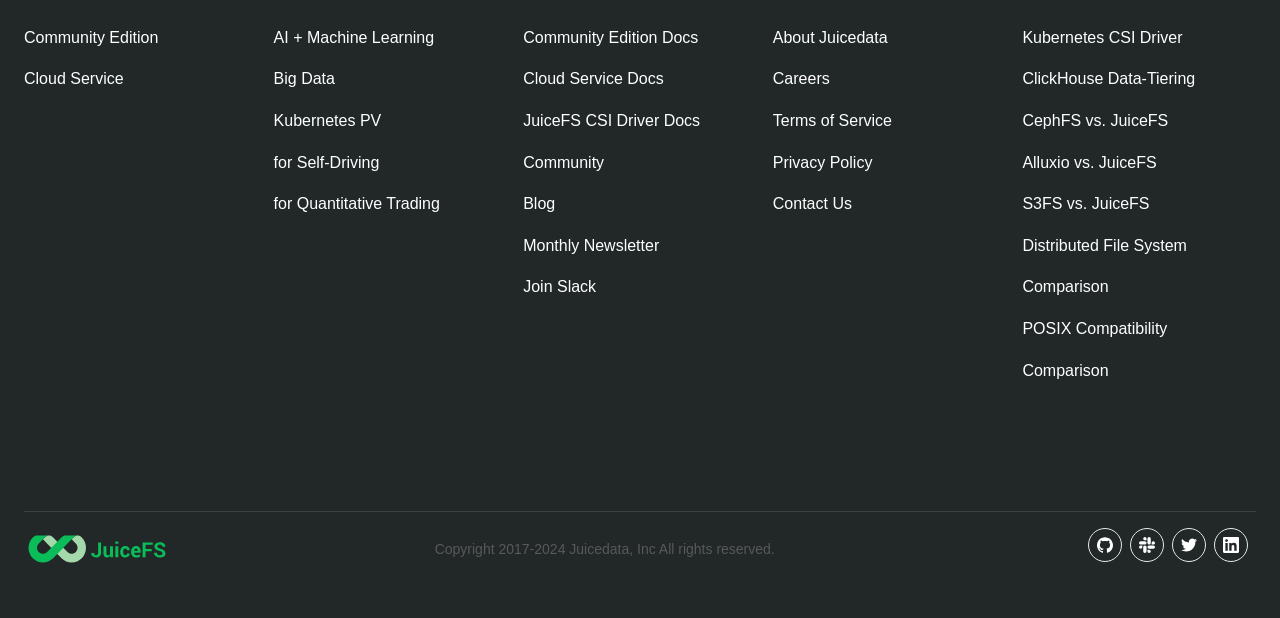Locate the bounding box coordinates of the clickable part needed for the task: "Read About Juicedata".

[0.604, 0.047, 0.693, 0.074]